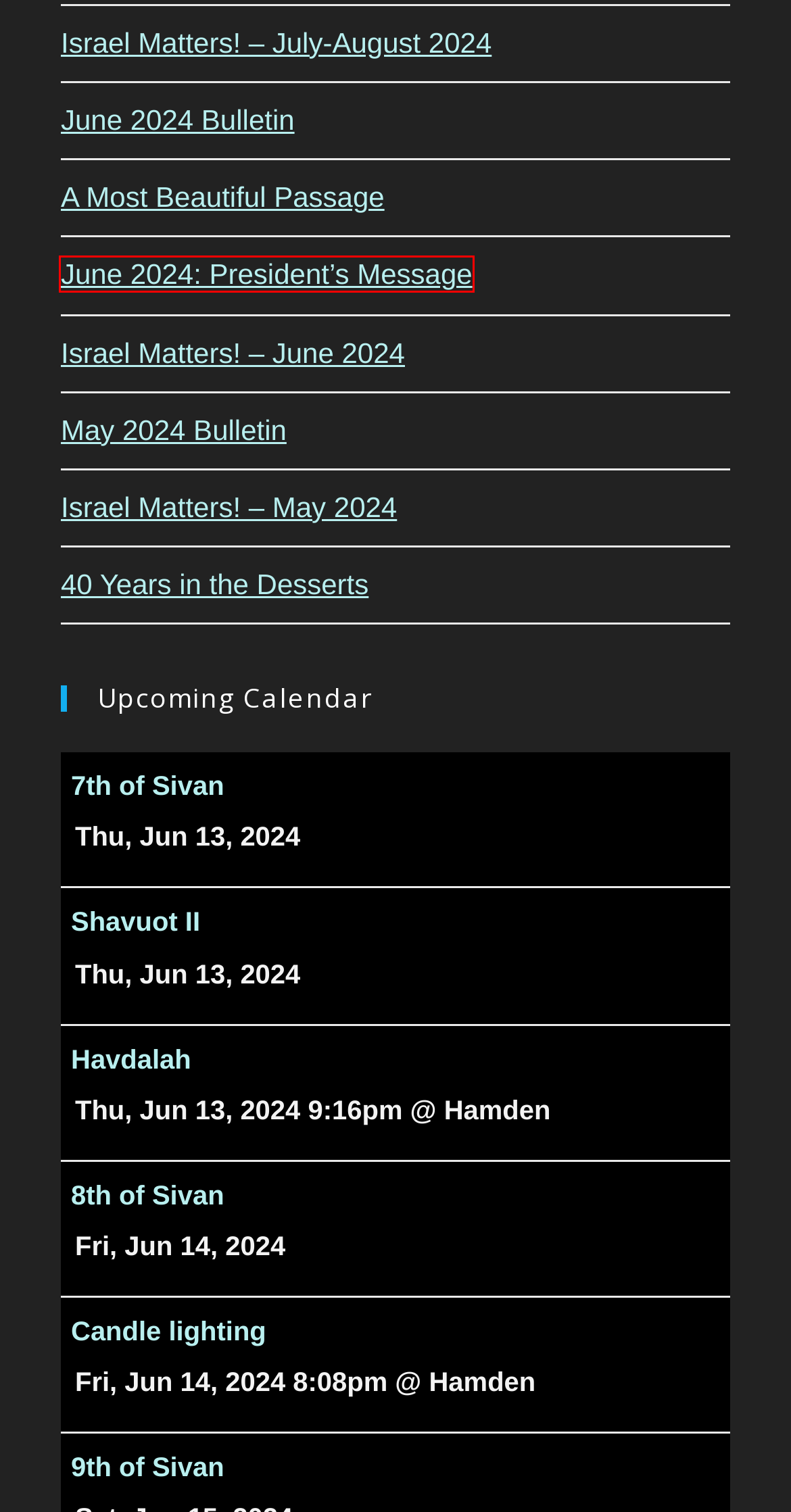You are provided with a screenshot of a webpage that has a red bounding box highlighting a UI element. Choose the most accurate webpage description that matches the new webpage after clicking the highlighted element. Here are your choices:
A. President's Message Archives | Temple Beth Sholom | Conservative Synagogue in Hamden, CT
B. Israel Matters! - June 2024 | Temple Beth Sholom | Conservative Synagogue in Hamden, CT
C. 40 Years in the Desserts | Temple Beth Sholom | Conservative Synagogue in Hamden, CT
D. June 2024 Bulletin | Temple Beth Sholom | Conservative Synagogue in Hamden, CT
E. June 2024: President's Message | Temple Beth Sholom | Conservative Synagogue in Hamden, CT
F. Israel Matters! - May 2024 | Temple Beth Sholom | Conservative Synagogue in Hamden, CT
G. A Most Beautiful Passage | Temple Beth Sholom | Conservative Synagogue in Hamden, CT
H. May 2024 Bulletin | Temple Beth Sholom | Conservative Synagogue in Hamden, CT

E